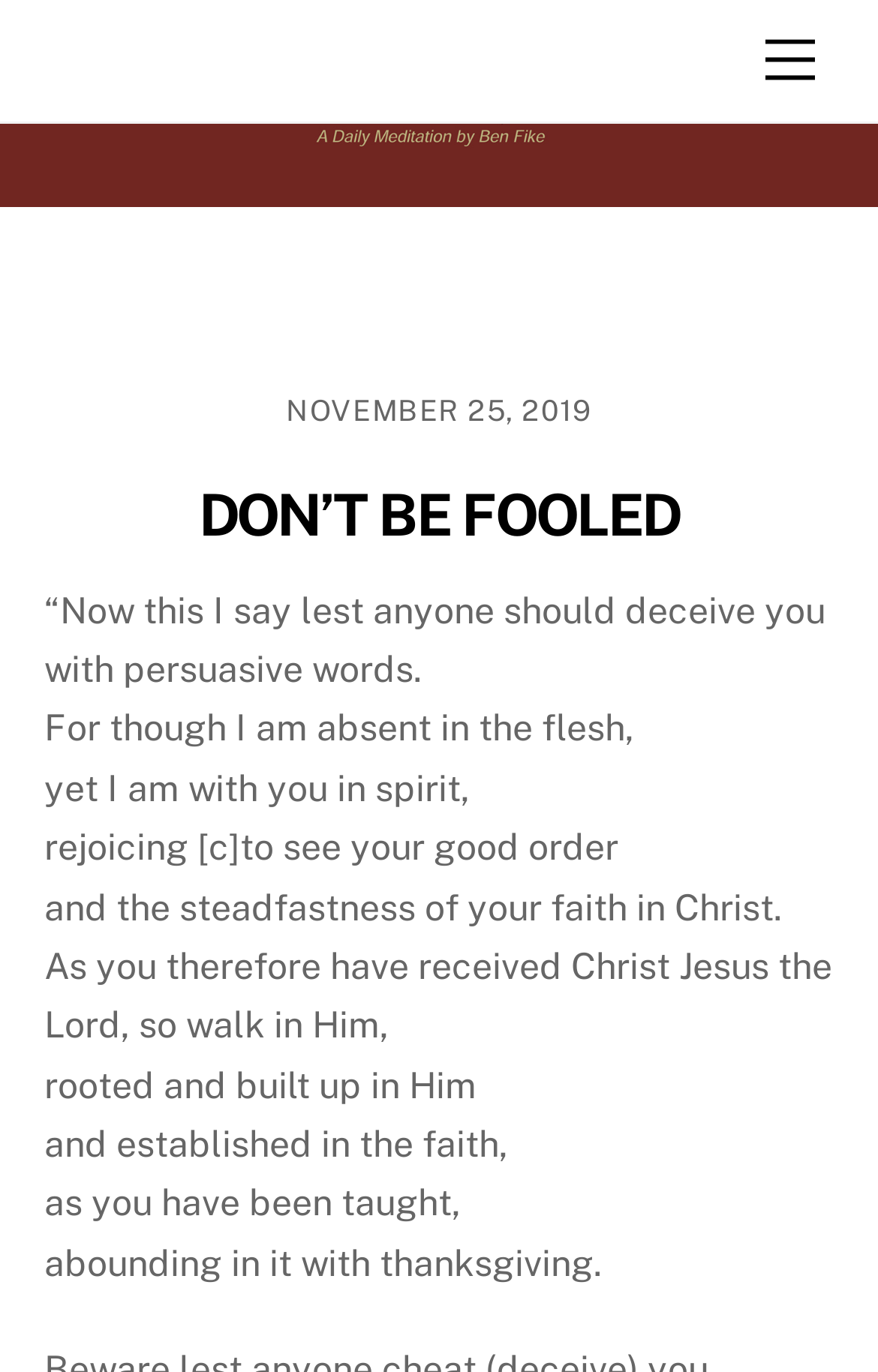Please specify the bounding box coordinates in the format (top-left x, top-left y, bottom-right x, bottom-right y), with all values as floating point numbers between 0 and 1. Identify the bounding box of the UI element described by: Menu

[0.847, 0.012, 0.95, 0.076]